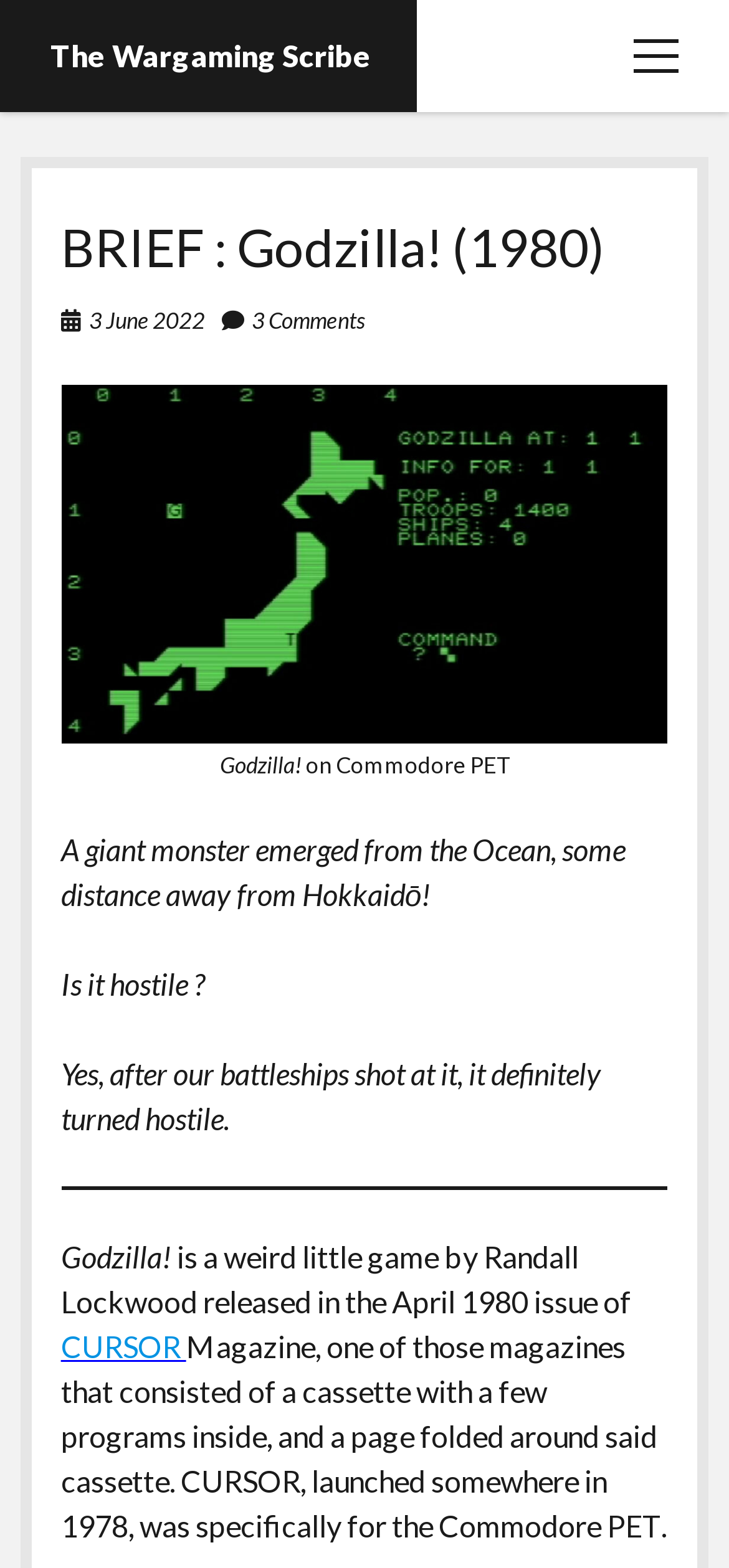Extract the primary header of the webpage and generate its text.

BRIEF : Godzilla! (1980)